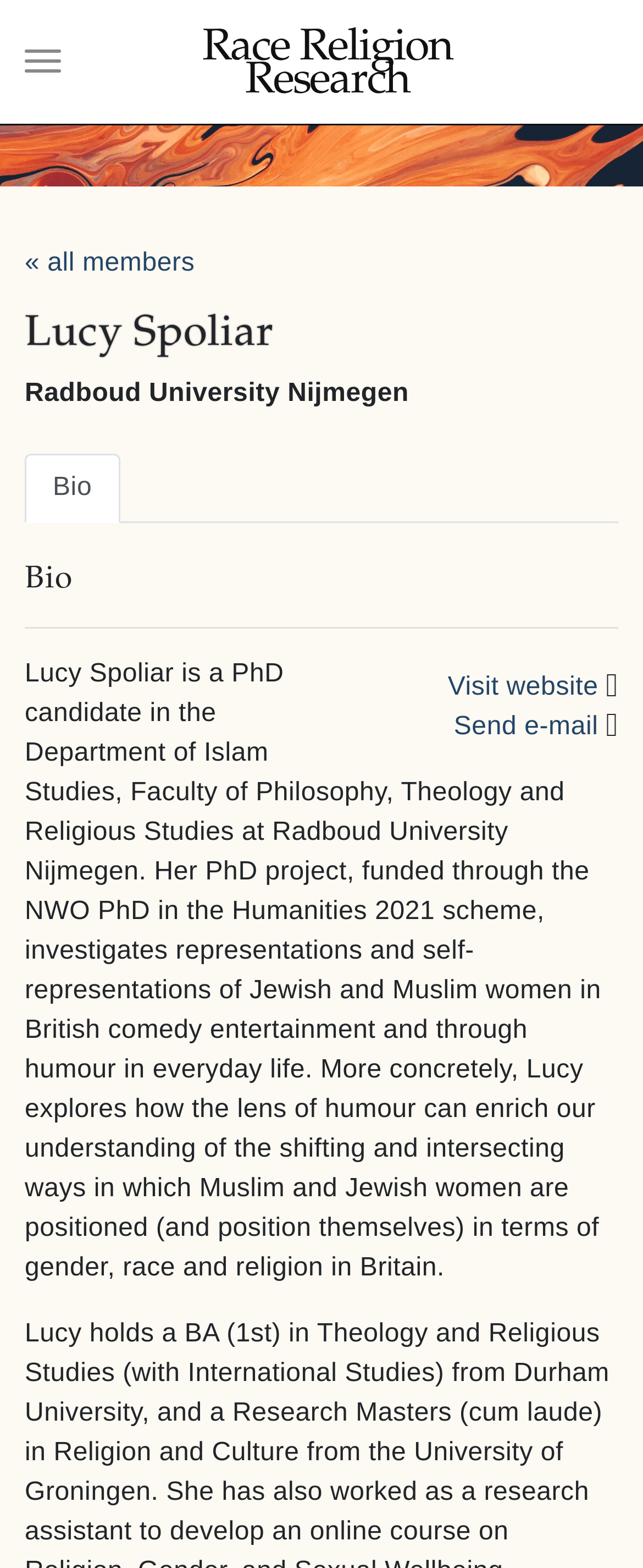What is the name of the faculty where Lucy Spoliar is a PhD candidate?
Please give a detailed and thorough answer to the question, covering all relevant points.

I found this information by reading the long text in the StaticText element which describes Lucy Spoliar's affiliation. It mentions that she is a PhD candidate in the Department of Islam Studies, Faculty of Philosophy, Theology and Religious Studies at Radboud University Nijmegen.